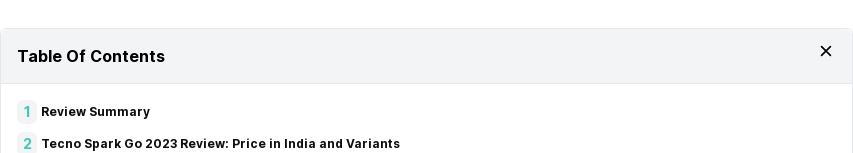Deliver an in-depth description of the image, highlighting major points.

The image features a "Table of Contents" for the Tecno Spark Go 2023 review on Cashify. This section is designed to help readers navigate the review easily, listing key topics such as "Review Summary" and details about the "Tecno Spark Go 2023: Price in India and Variants." The clear and structured layout emphasizes important sections, allowing users to quickly access the information they're interested in, enhancing their overall reading experience.